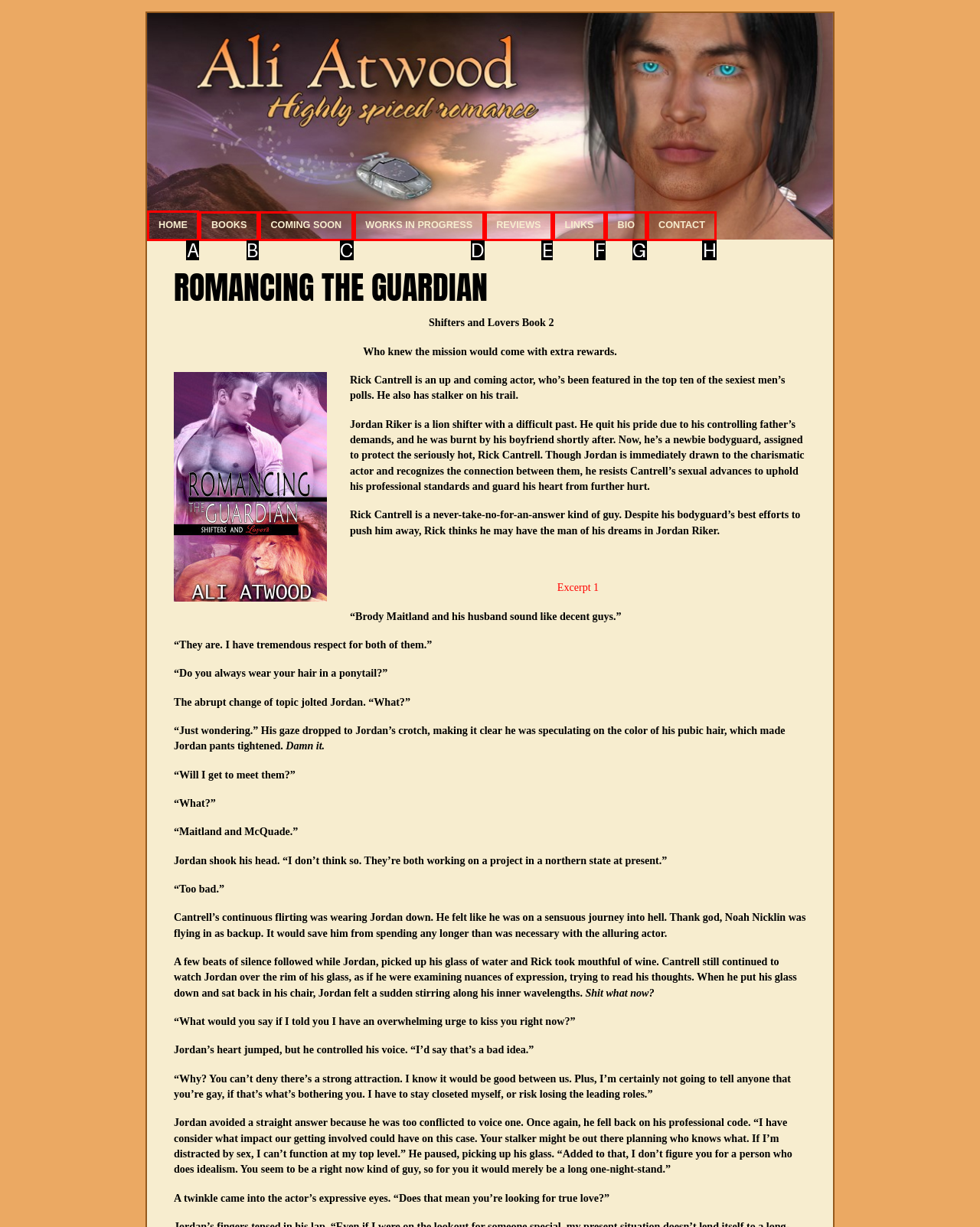Identify the letter of the UI element needed to carry out the task: Click on HOME link
Reply with the letter of the chosen option.

A